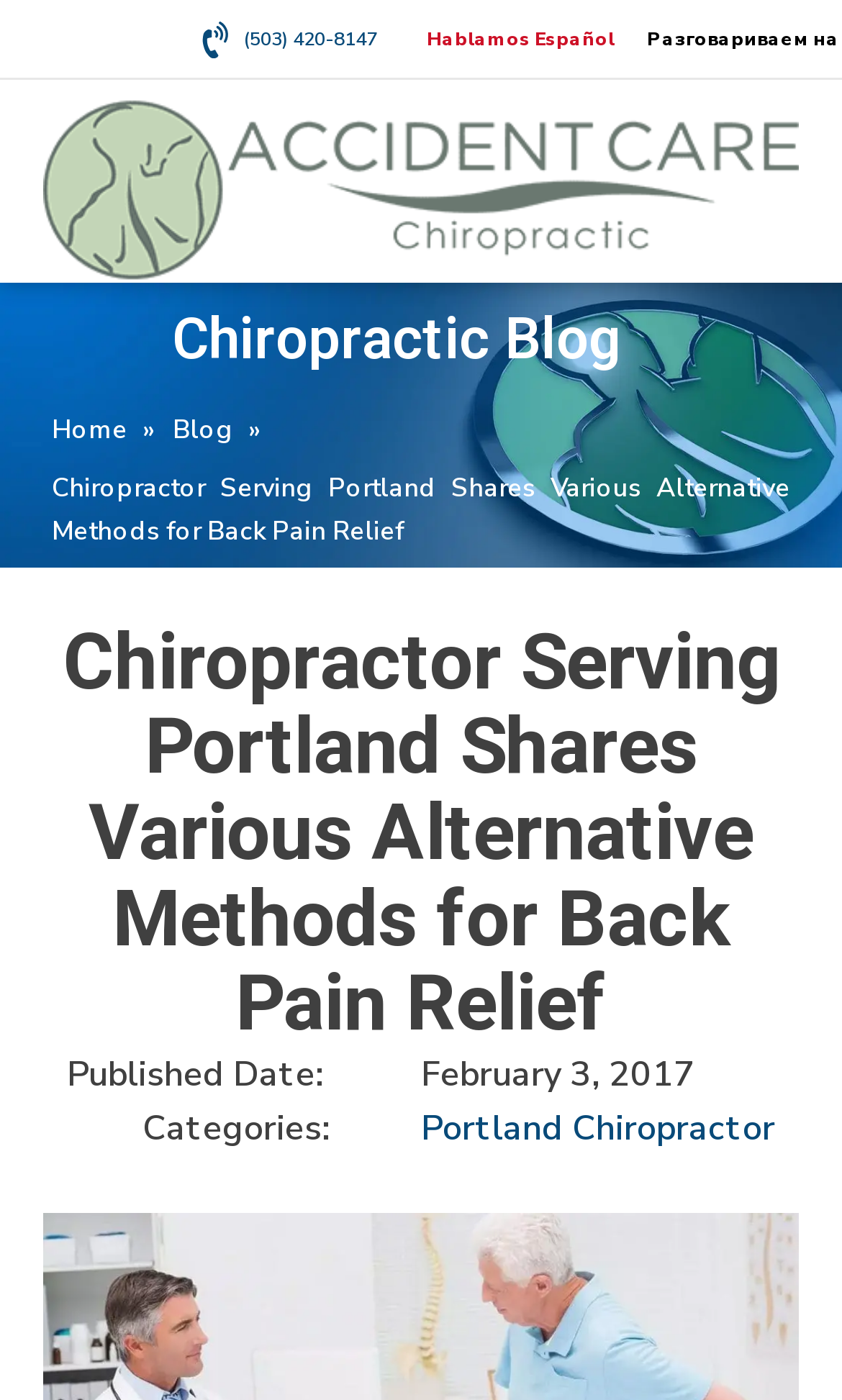Describe in detail what you see on the webpage.

The webpage is about a chiropractor in Portland discussing back pain relief methods. At the top left, there is a logo of Accident Care Chiropractic, accompanied by a phone number and a "Hablamos Español" link. Below the logo, there is a navigation menu with links to "Home" and "Blog". 

To the right of the navigation menu, there is a heading that reads "Chiropractor Serving Portland Shares Various Alternative Methods for Back Pain Relief". This heading is followed by a publication date, "February 3, 2017", and categories, including "Portland Chiropractor". 

The webpage has a total of 5 links, including the phone number, "Hablamos Español", "Home", "Blog", and "Portland Chiropractor". There is also an image of the Accident Care Chiropractic logo. The overall content of the webpage appears to be a blog post or article discussing back pain relief methods, with the meta description providing a brief summary of the topic.